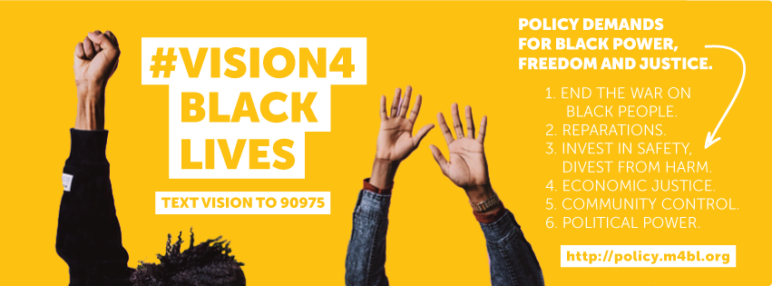Provide your answer to the question using just one word or phrase: How many policy demands are outlined in the image?

Six